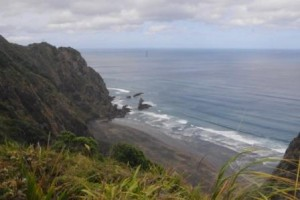Give a detailed account of everything present in the image.

The image captures a breathtaking coastal landscape, featuring dramatic cliffs that rise sharply from the rugged shoreline. The view extends across the tranquil ocean, where gentle waves lap against the rocks. Shimmering waters reflect the subdued colors of a cloudy sky, hinting at a serene yet powerful natural environment. This scene is part of "Coman's Track," a walking path known for its stunning views along the Mercer Bay loop, which is celebrated for its connection to the iconic film "The Piano." The lush greenery at the foreground adds depth and vibrancy to the picturesque vista, inviting viewers to immerse themselves in the beauty of this striking coastline.